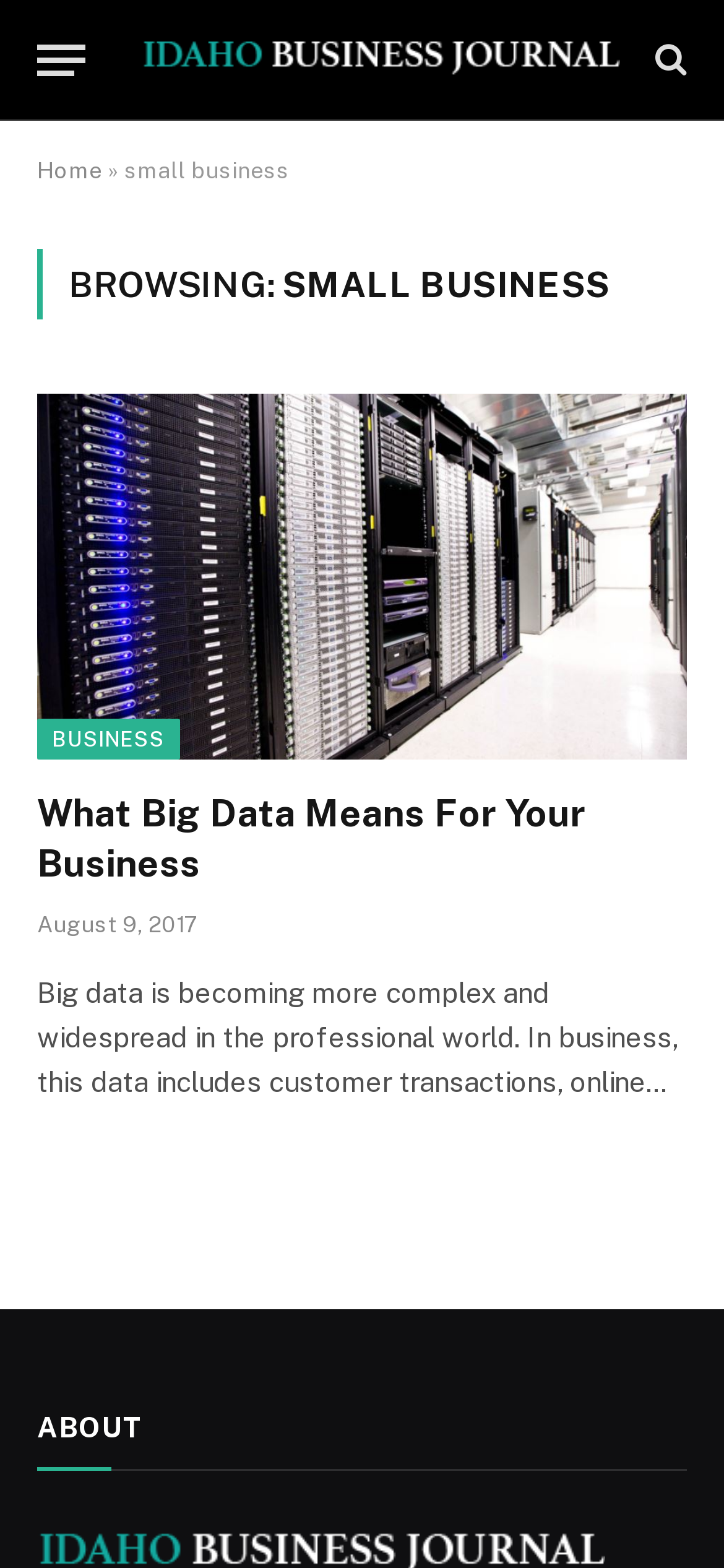Point out the bounding box coordinates of the section to click in order to follow this instruction: "Search TravelImages.com".

None